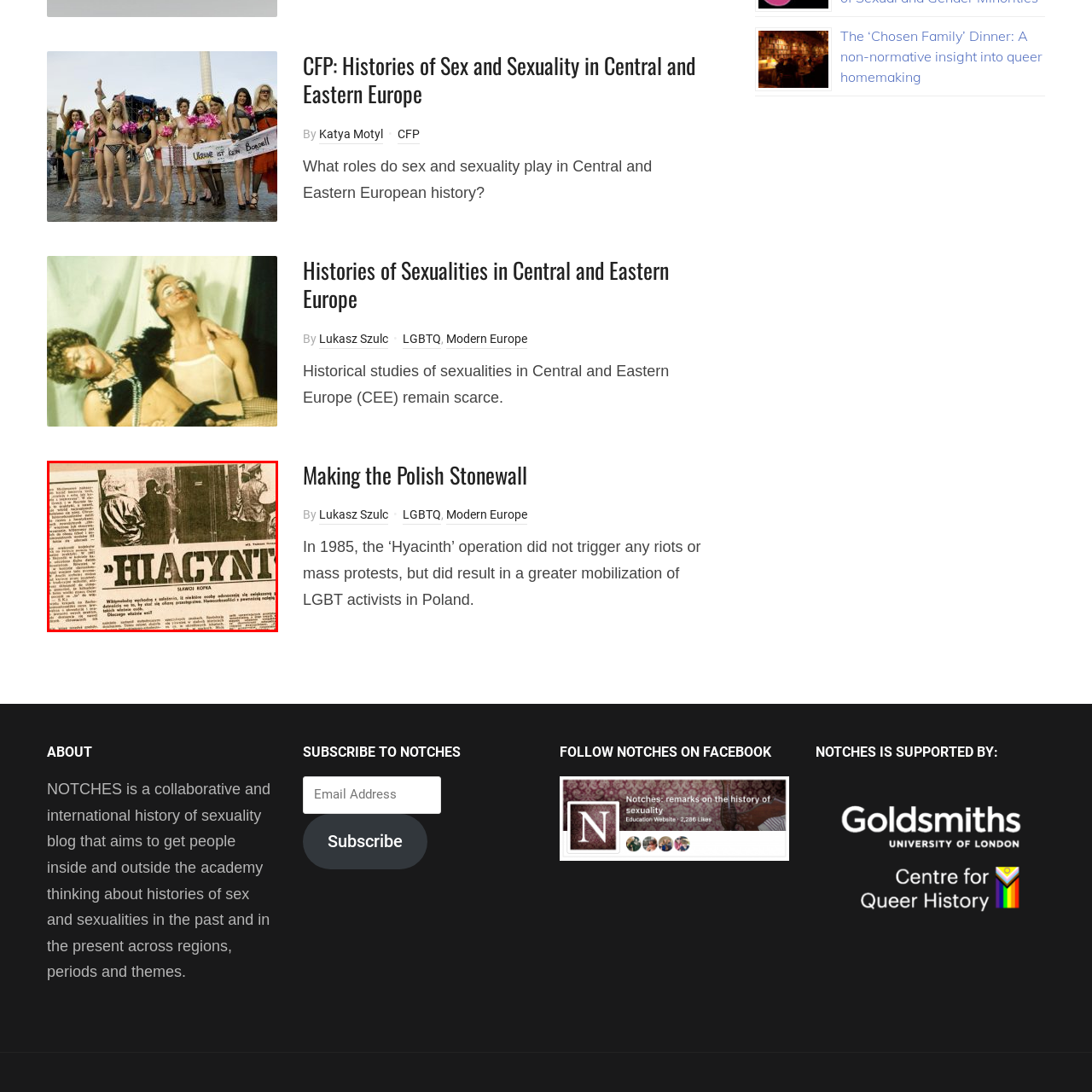What is the subject of the photograph in the clipping?
Direct your attention to the image enclosed by the red bounding box and provide a detailed answer to the question.

The subject of the photograph in the clipping is police activity, as it captures a moment related to police activity during the 'Hyacinth' operation, showing individuals caught in a pivotal moment of LGBT history in the country.